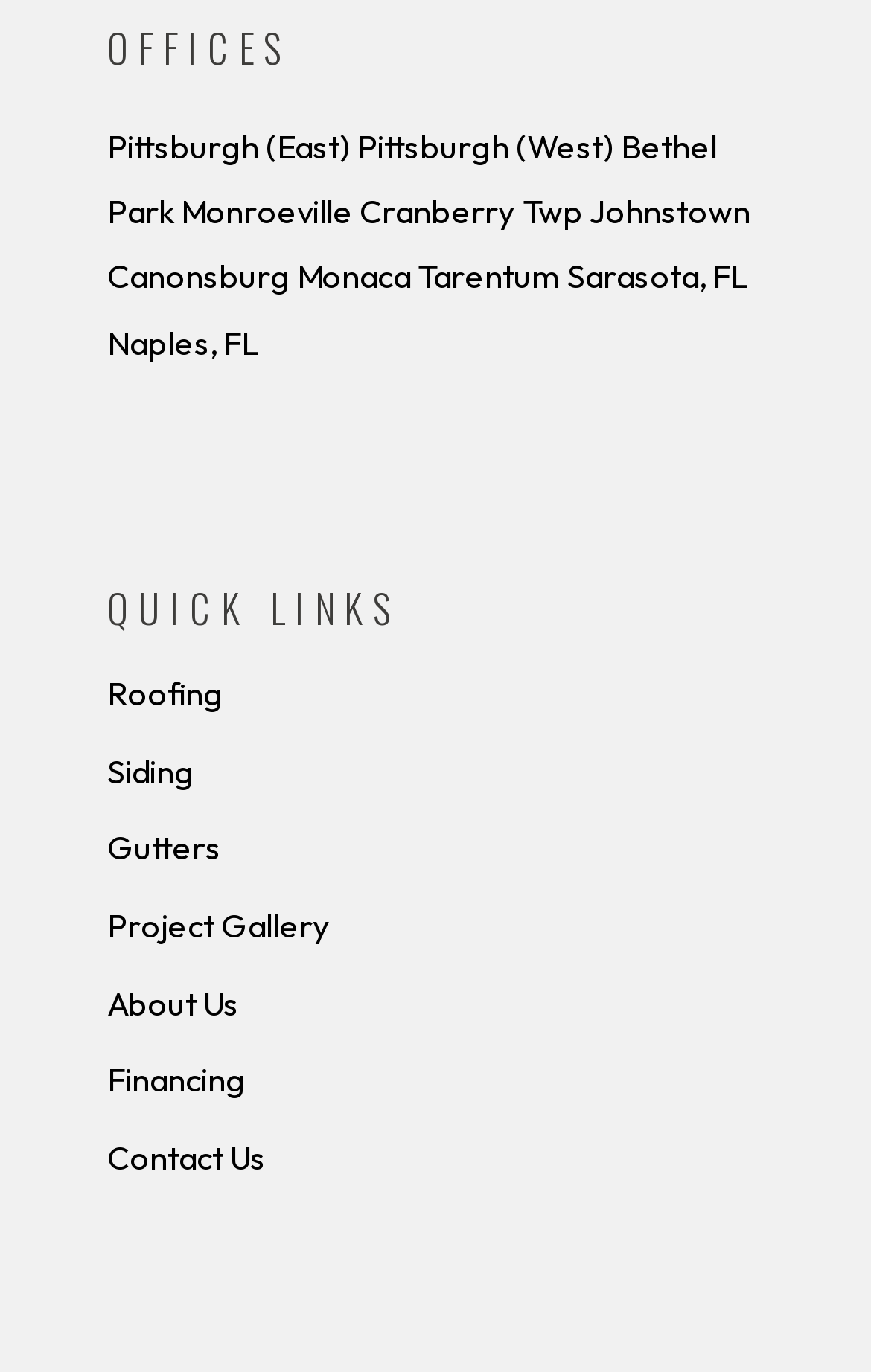Identify the bounding box coordinates of the part that should be clicked to carry out this instruction: "View Pittsburgh East office".

[0.123, 0.091, 0.403, 0.122]